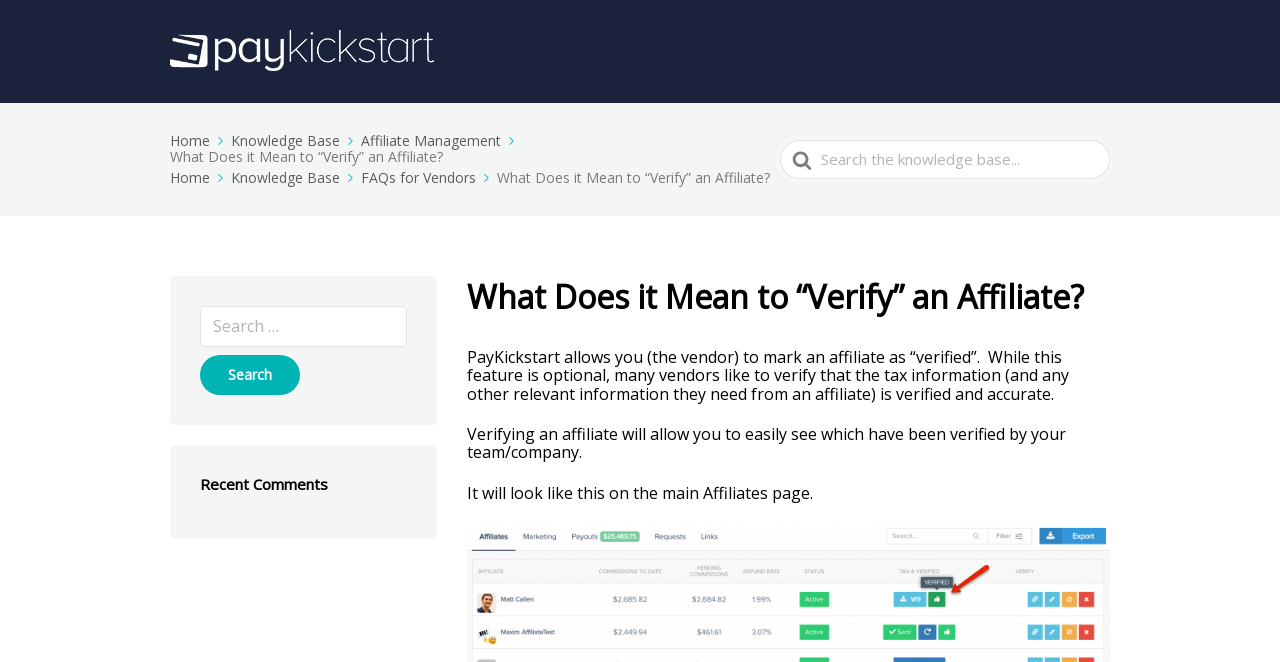What does verifying an affiliate allow vendors to do?
Please use the image to deliver a detailed and complete answer.

According to the webpage, verifying an affiliate will allow vendors to easily see which affiliates have been verified by their team or company. This is stated in the paragraph that explains the purpose of verifying an affiliate.